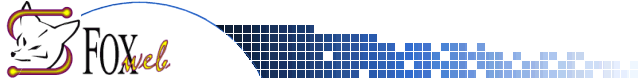What is the shape of the pixel-like squares to the right of the logo?
Analyze the screenshot and provide a detailed answer to the question.

To the right of the logo is a neat array of pixel-like squares in varying shades of blue, creating a gradient effect that suggests depth and a digital theme. The shape of these pixel-like elements is square, which adds to the overall modern and technological feel of the design.